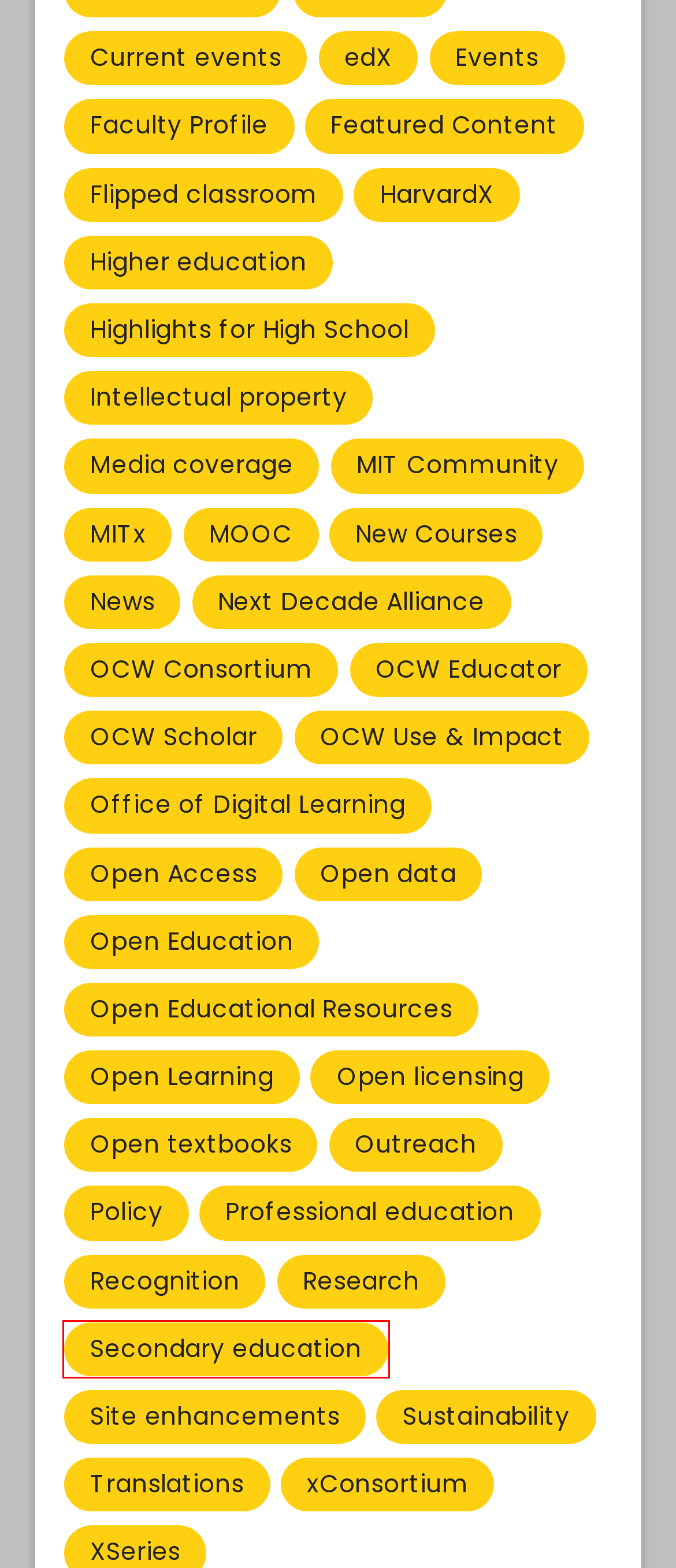Examine the screenshot of the webpage, which includes a red bounding box around an element. Choose the best matching webpage description for the page that will be displayed after clicking the element inside the red bounding box. Here are the candidates:
A. HarvardX – Open Matters | MIT OpenCourseWare News
B. Events – Open Matters | MIT OpenCourseWare News
C. Research – Open Matters | MIT OpenCourseWare News
D. Secondary education – Open Matters | MIT OpenCourseWare News
E. Translations – Open Matters | MIT OpenCourseWare News
F. Highlights for High School – Open Matters | MIT OpenCourseWare News
G. OCW Consortium – Open Matters | MIT OpenCourseWare News
H. Next Decade Alliance – Open Matters | MIT OpenCourseWare News

D